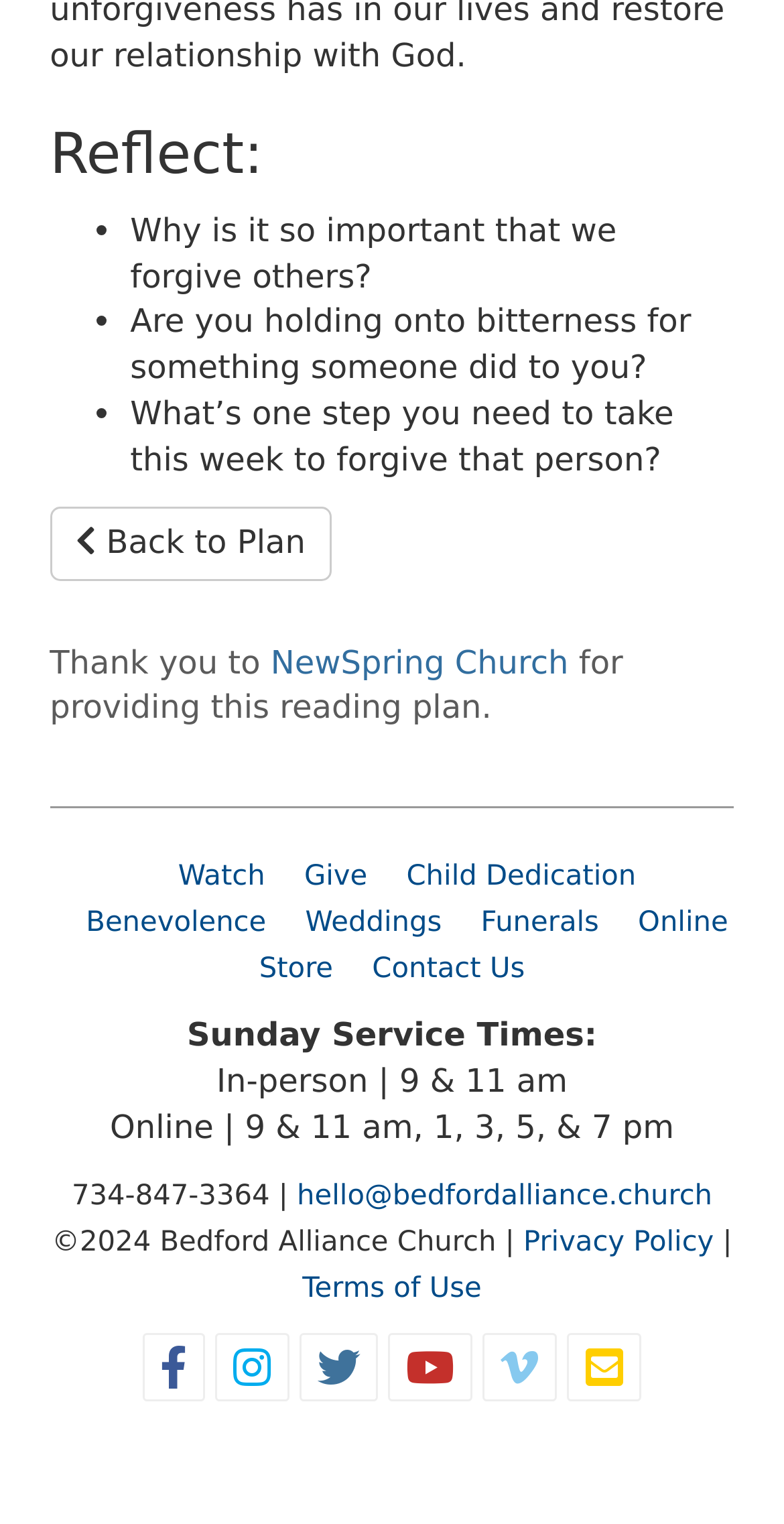Based on the element description "Online Store", predict the bounding box coordinates of the UI element.

[0.331, 0.595, 0.929, 0.646]